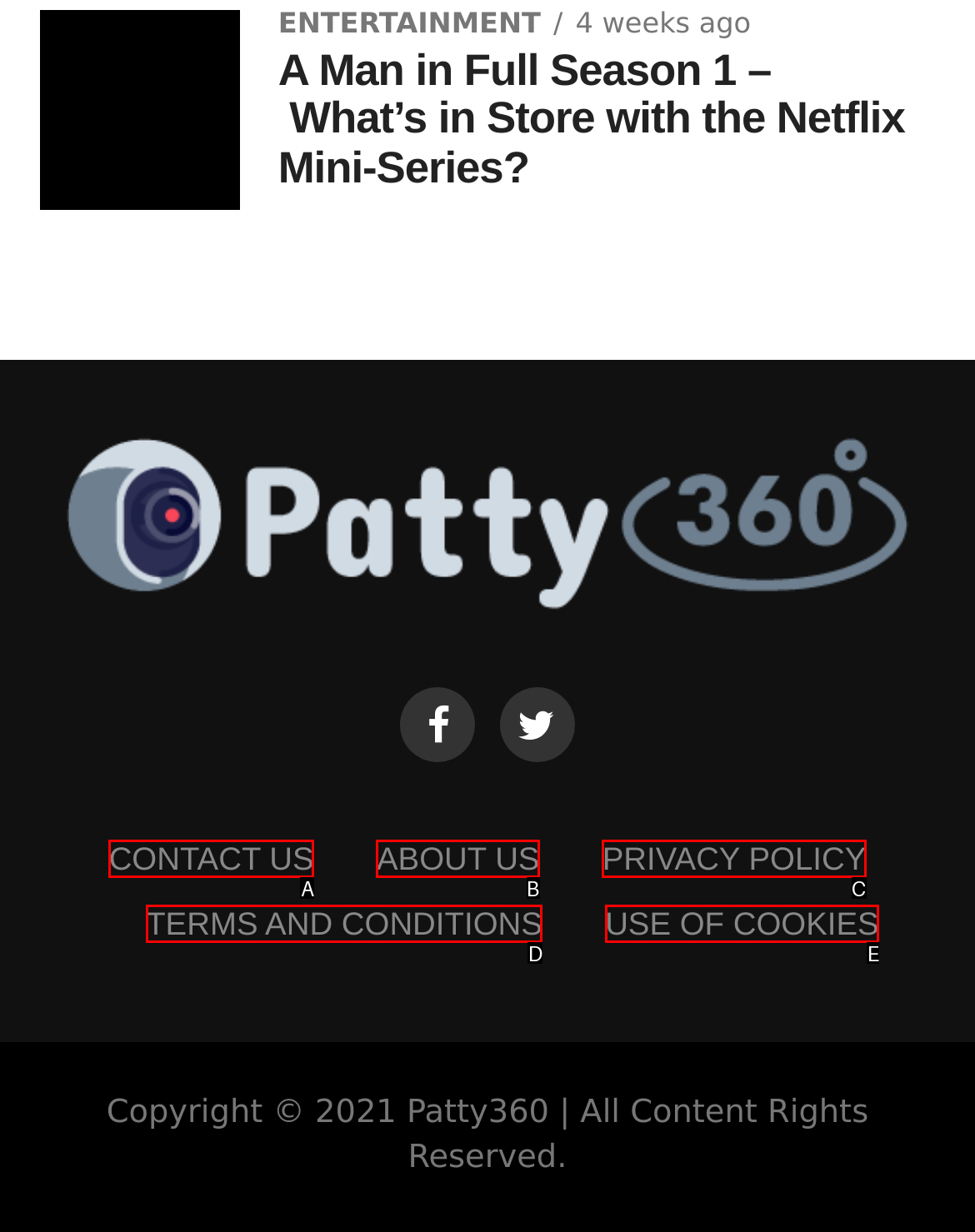Match the description: Contact Us to the correct HTML element. Provide the letter of your choice from the given options.

A